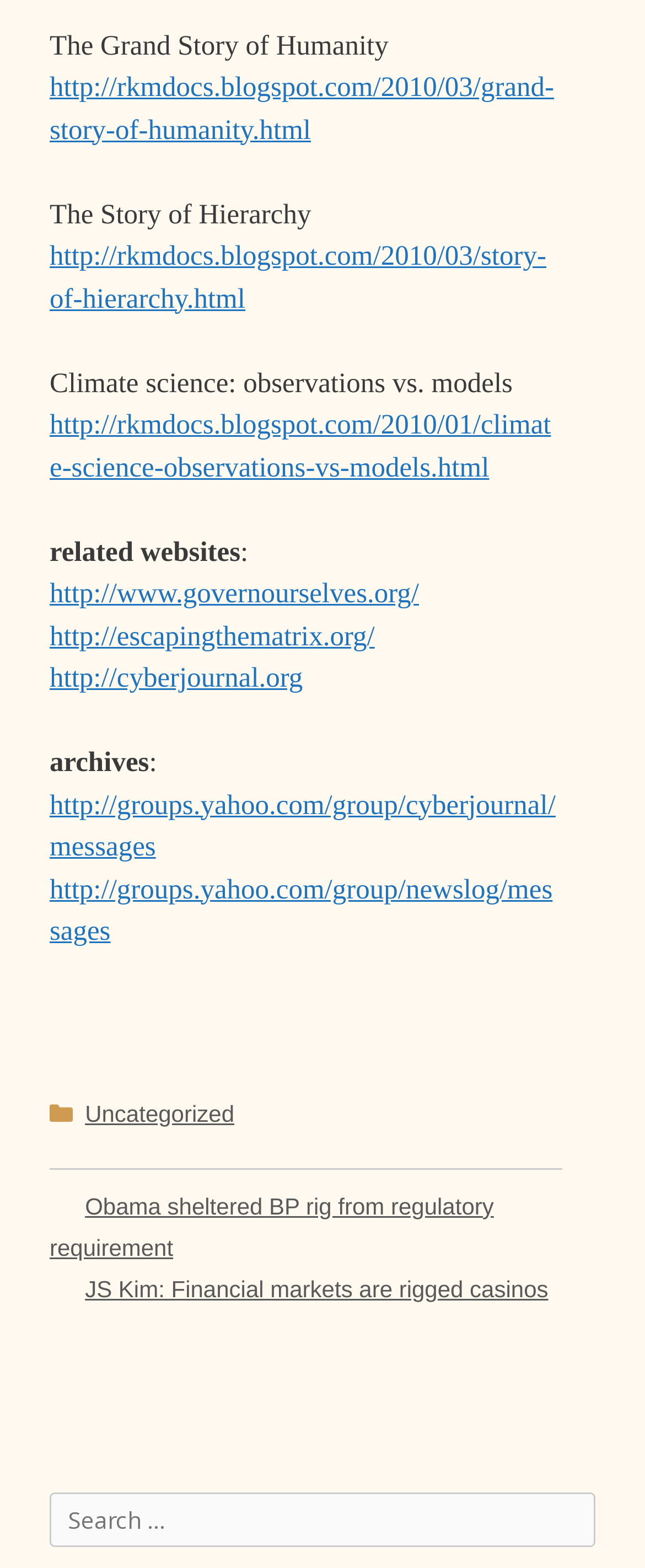Use a single word or phrase to respond to the question:
How many links are there in the webpage?

11